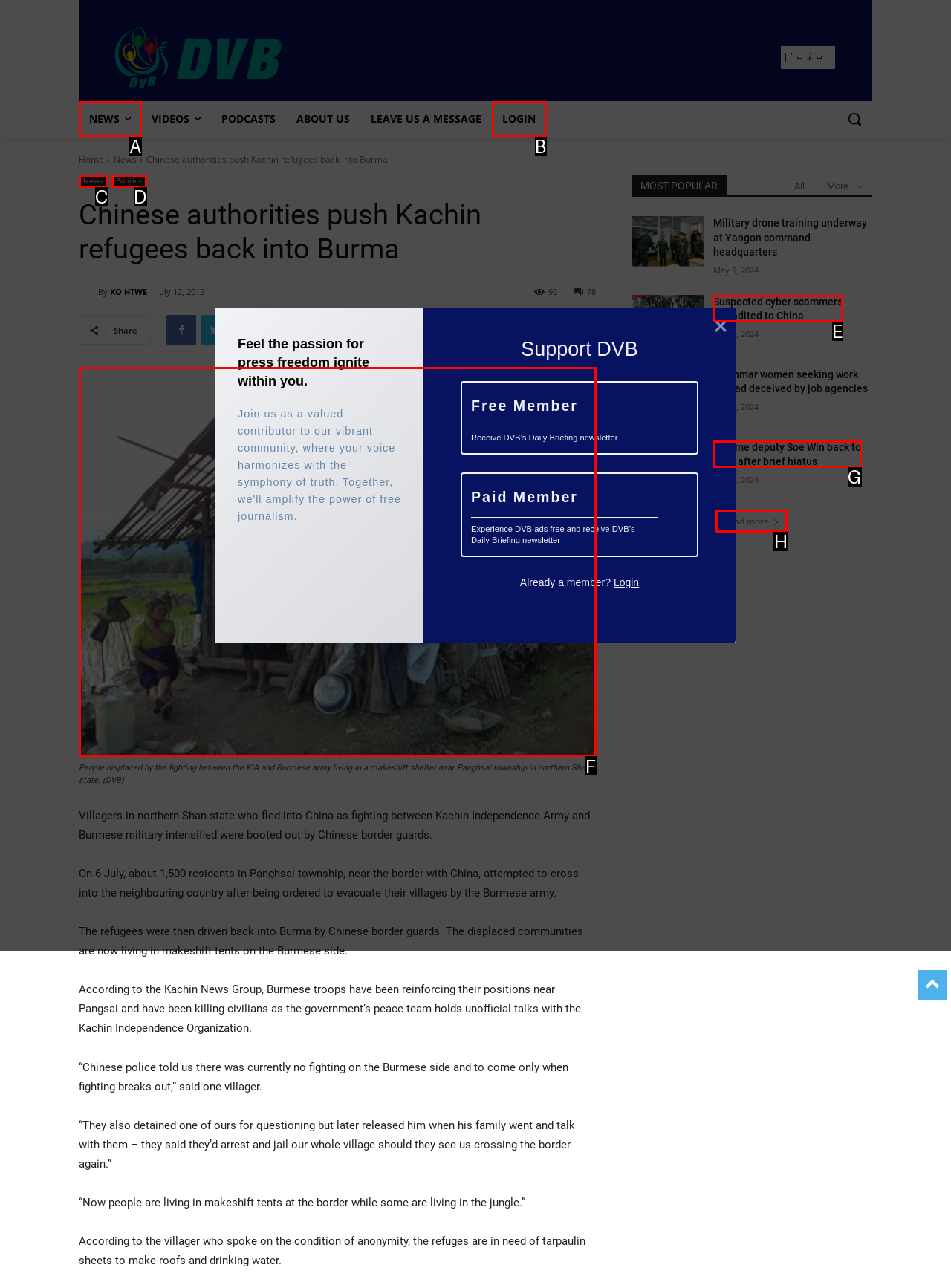Determine which HTML element to click on in order to complete the action: Load more news.
Reply with the letter of the selected option.

H